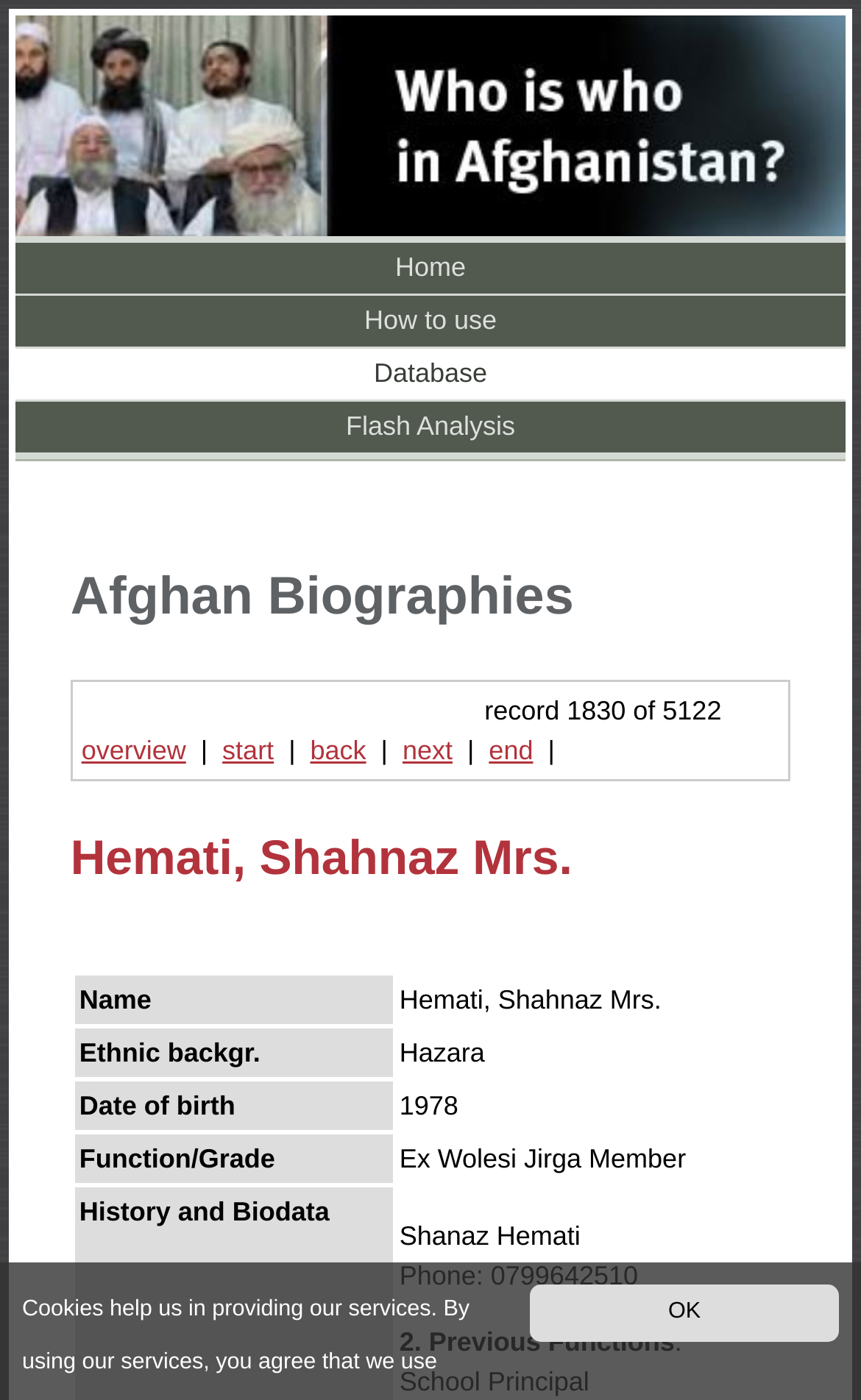What is the function or grade of Hemati, Shahnaz Mrs.?
Please use the visual content to give a single word or phrase answer.

Ex Wolesi Jirga Member